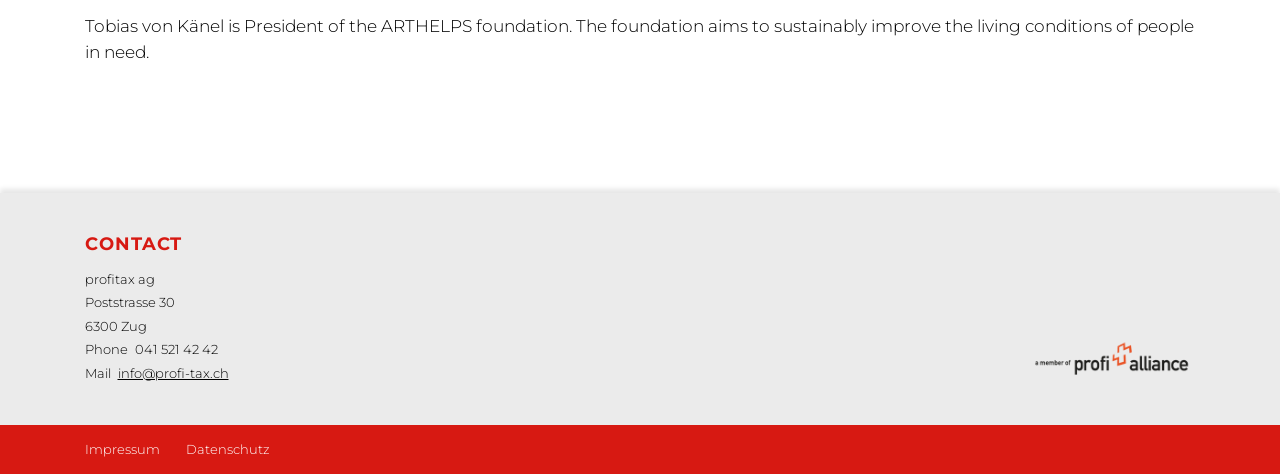Please predict the bounding box coordinates (top-left x, top-left y, bottom-right x, bottom-right y) for the UI element in the screenshot that fits the description: alt="profi alliance"

[0.809, 0.648, 0.934, 0.812]